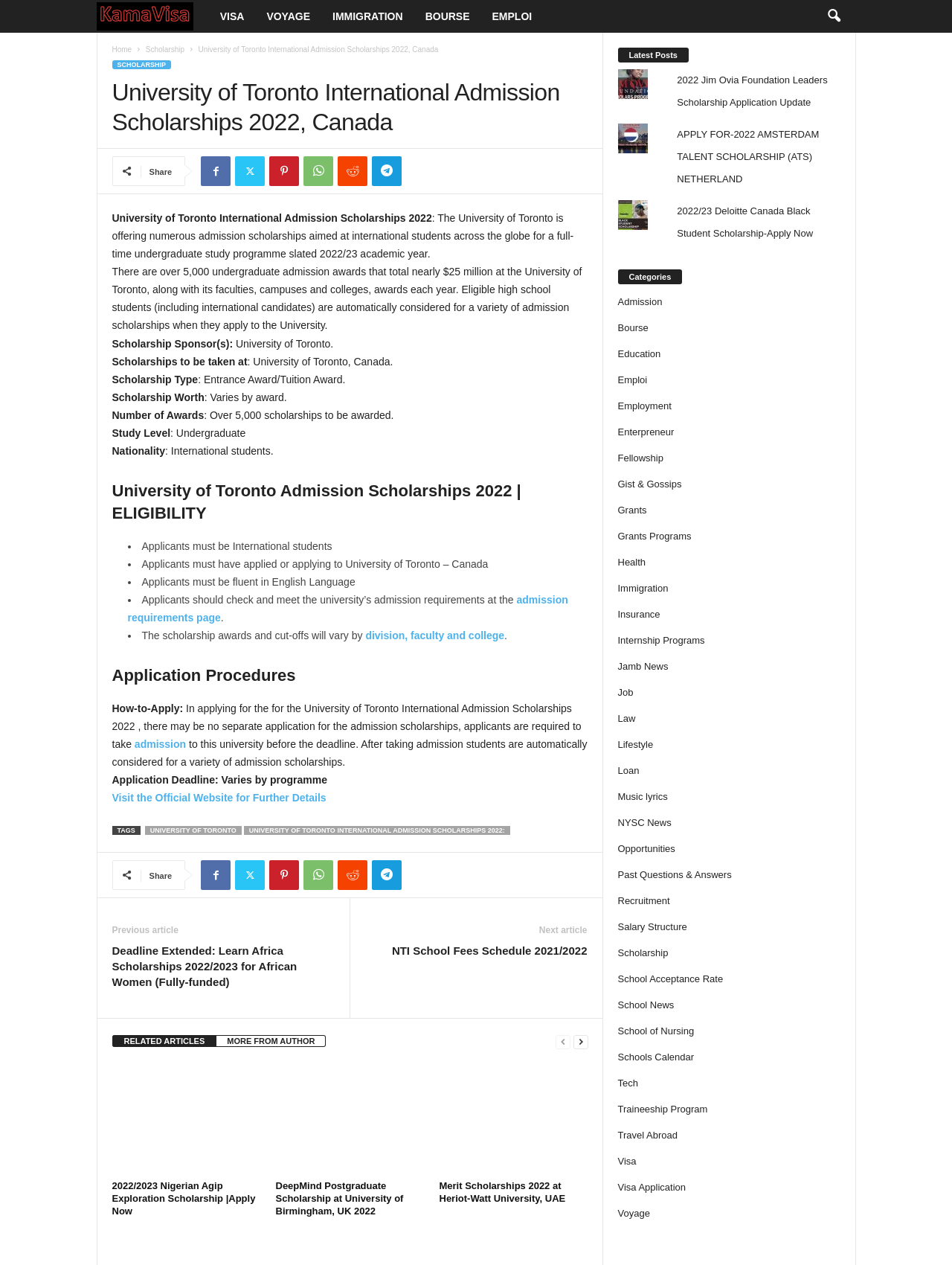What is the deadline for application?
Based on the visual details in the image, please answer the question thoroughly.

The answer can be found in the text 'Application Deadline: Varies by programme', which indicates that the deadline for application is different for each programme.